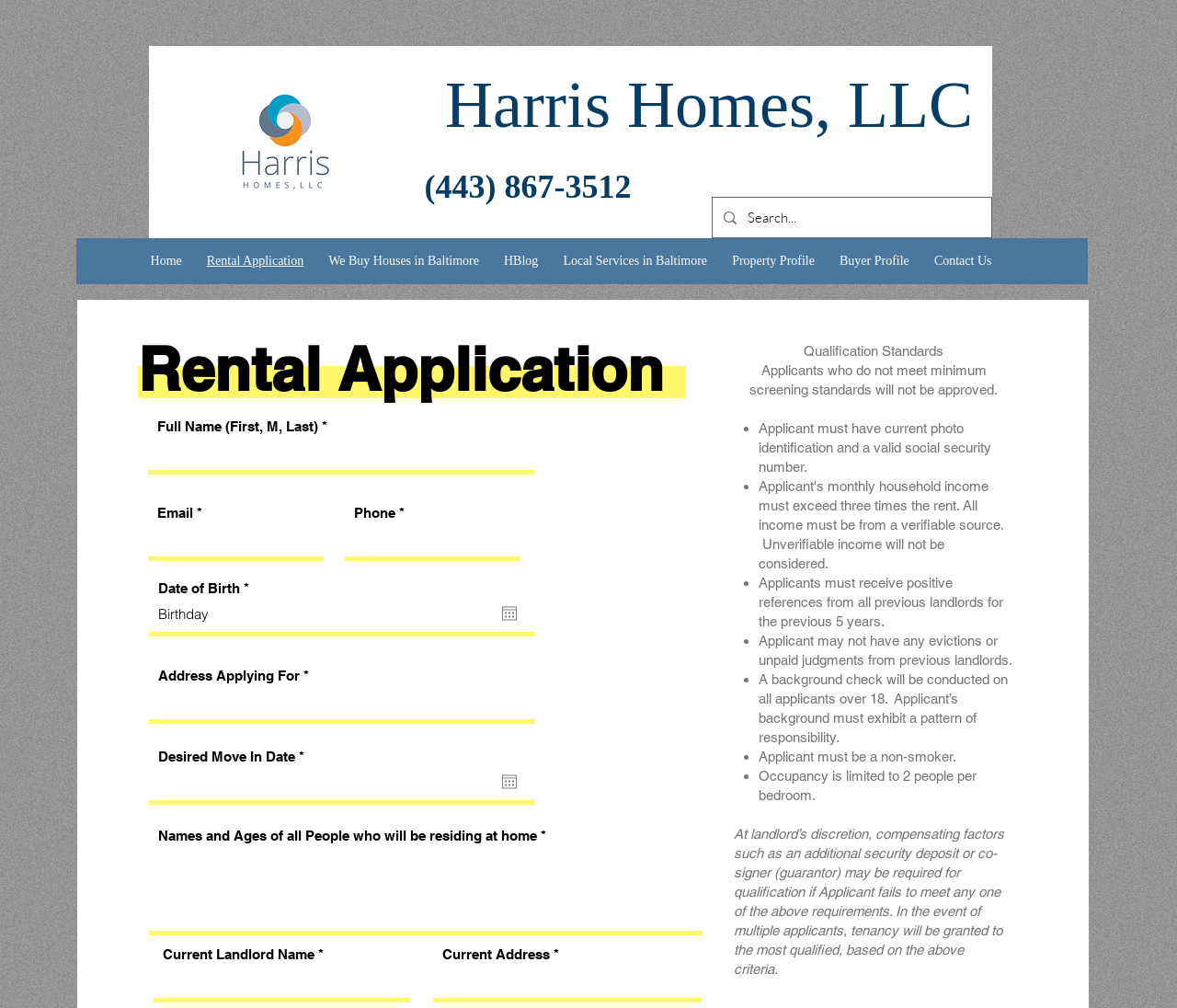Find the bounding box coordinates for the element that must be clicked to complete the instruction: "Click Home". The coordinates should be four float numbers between 0 and 1, indicated as [left, top, right, bottom].

[0.117, 0.25, 0.165, 0.269]